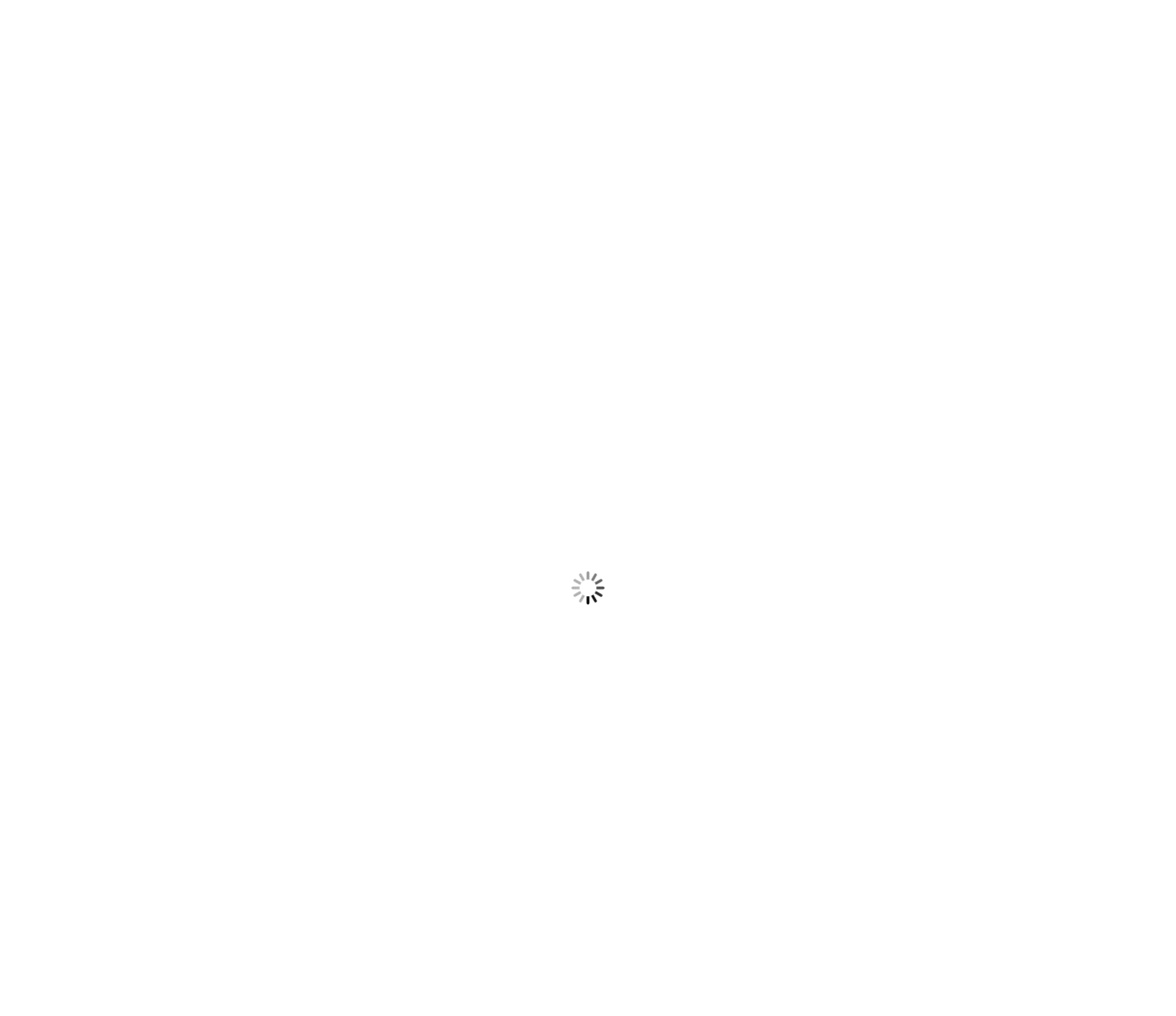What is the phone number of the lawyer?
Refer to the image and give a detailed response to the question.

I found the answer by looking at the link element with the text '+972-3-5513013' which is located near the 'PHONE:' static text, indicating that it is the phone number of the lawyer.